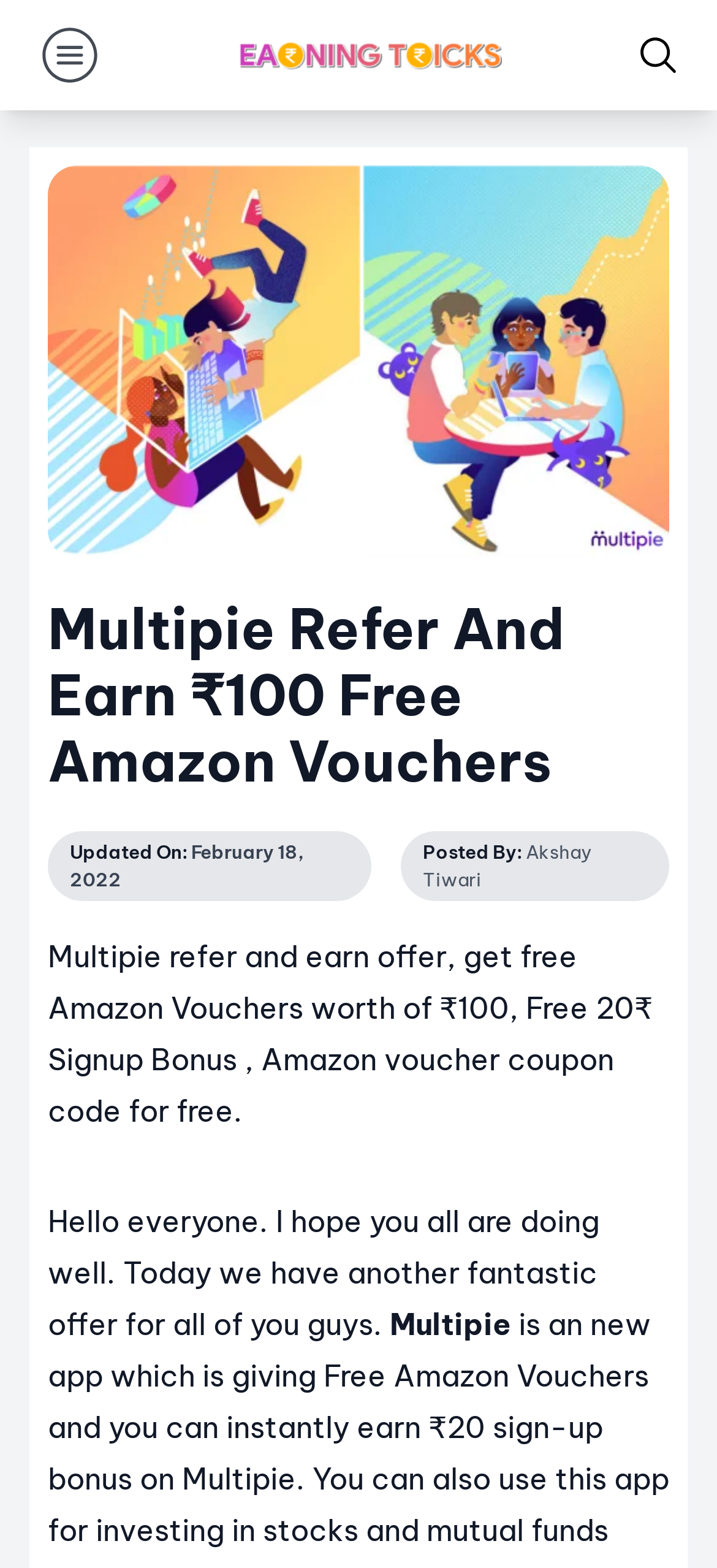Generate the main heading text from the webpage.

Multipie Refer And Earn ₹100 Free Amazon Vouchers